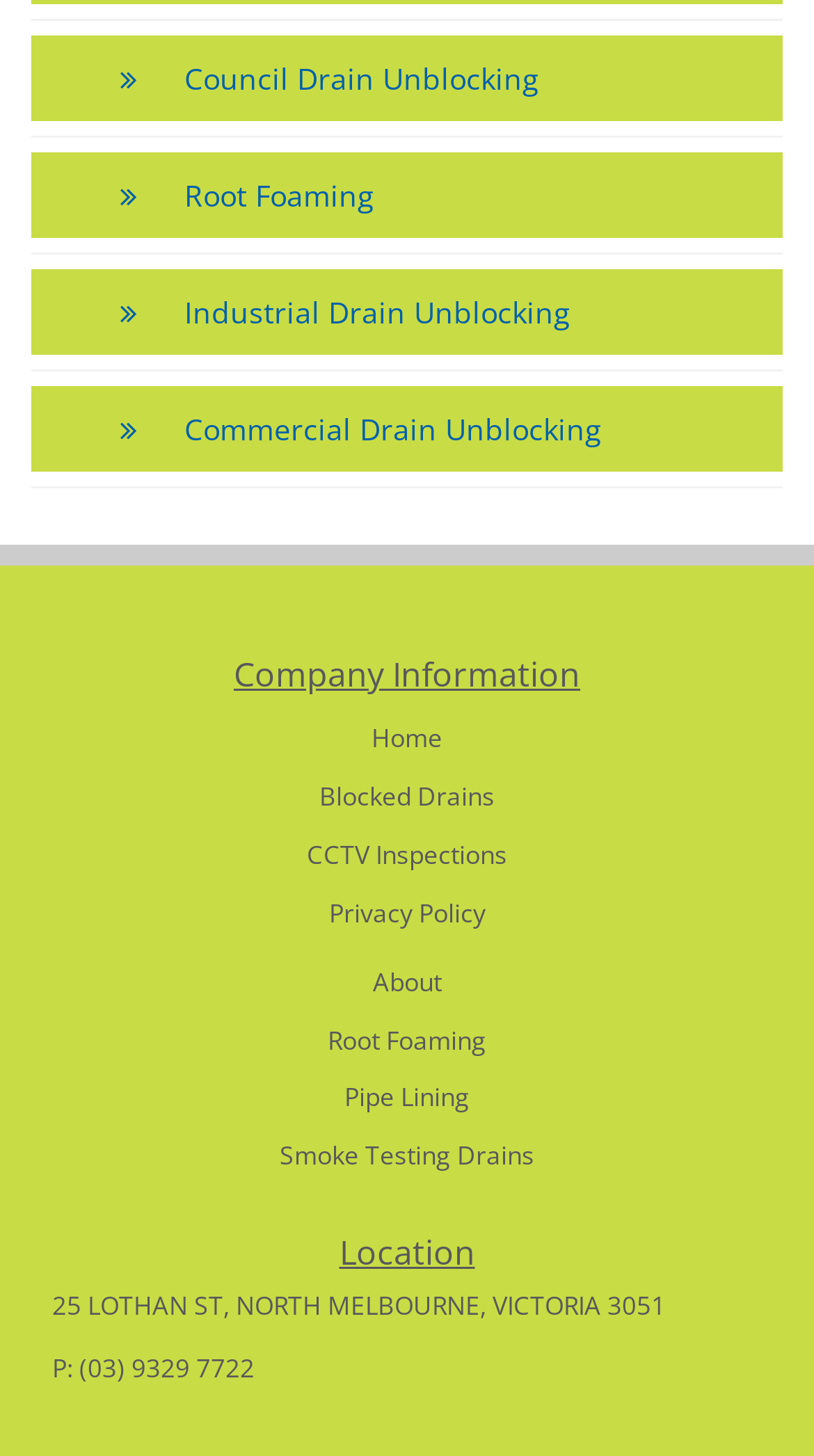Determine the bounding box for the UI element described here: "parent_node: NoPass".

None